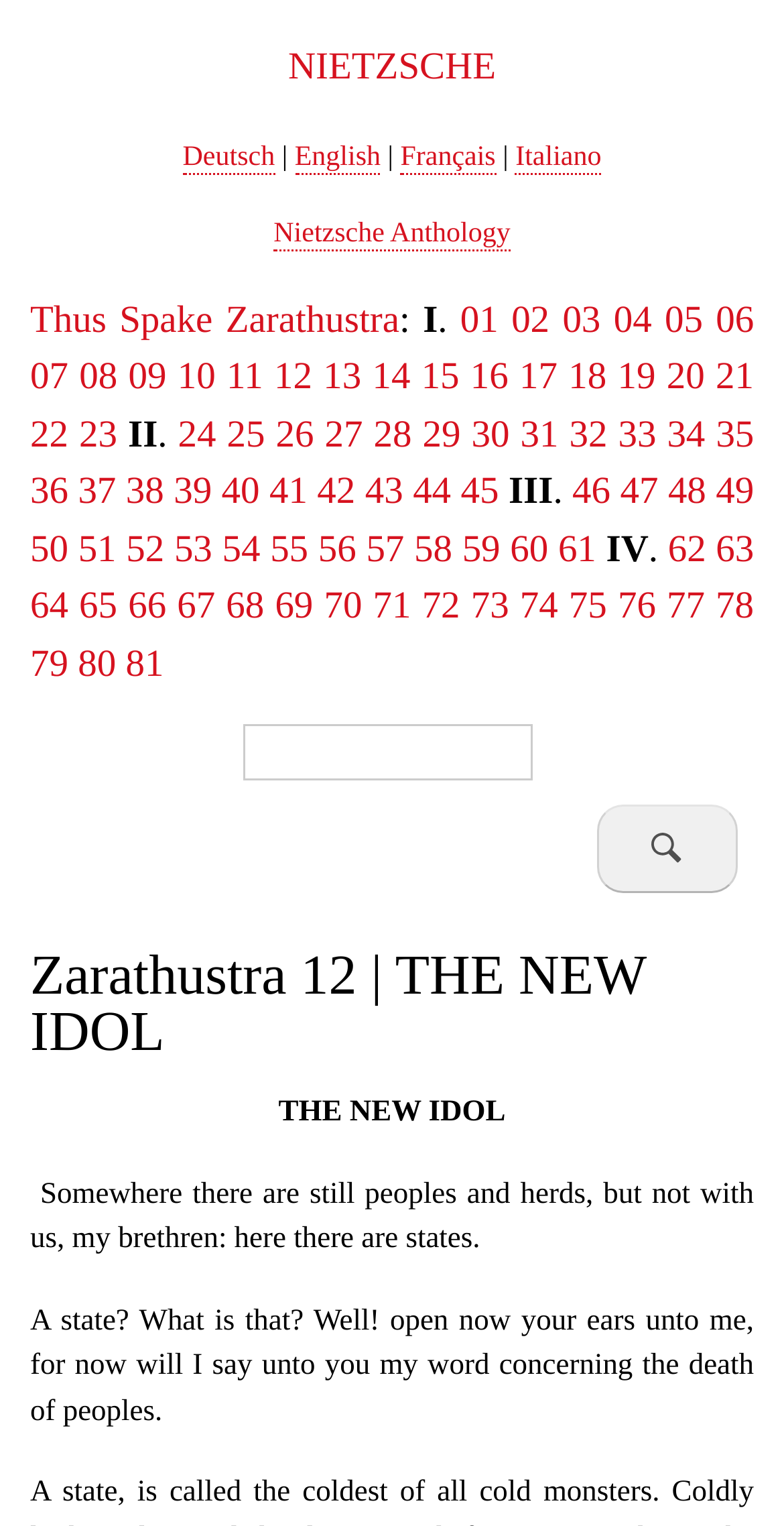Using the information in the image, give a detailed answer to the following question: What is the name of the philosopher being referenced?

I looked at the heading on the webpage and saw that it says 'NIETZSCHE', so the name of the philosopher being referenced is Nietzsche.